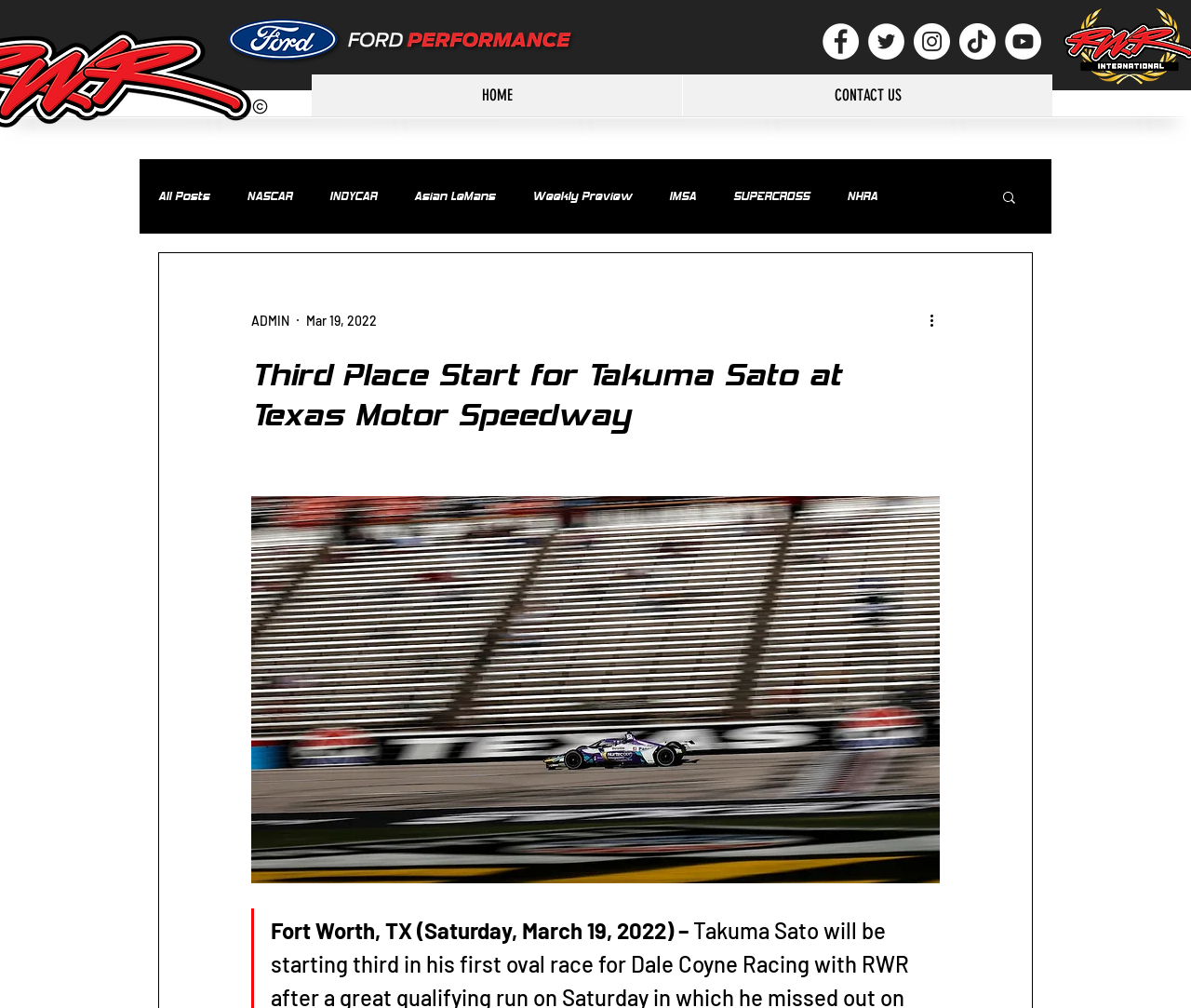Present a detailed account of what is displayed on the webpage.

The webpage appears to be a news article or blog post about Takuma Sato's third-place start at Texas Motor Speedway. At the top left of the page, there is a Ford Performance logo. Below the logo, there is a social bar with five links to various social media platforms. 

To the right of the social bar, there is a site navigation menu with two links: "HOME" and "CONTACT US". Below the navigation menu, there is a copyright symbol image.

On the left side of the page, there is a blog navigation menu with seven links to different categories, including "All Posts", "NASCAR", "INDYCAR", and others. Below the blog navigation menu, there is a search button with a magnifying glass icon.

In the main content area, there is a heading that reads "Third Place Start for Takuma Sato at Texas Motor Speedway". Below the heading, there is a button with no text, and below that, there is a paragraph of text that starts with "Fort Worth, TX (Saturday, March 19, 2022) –". The text appears to be the main content of the article.

At the top right of the page, there is an "ADMIN" label, and next to it, there is a date label that reads "Mar 19, 2022". Below the date label, there is a "More actions" button with a downward arrow icon.